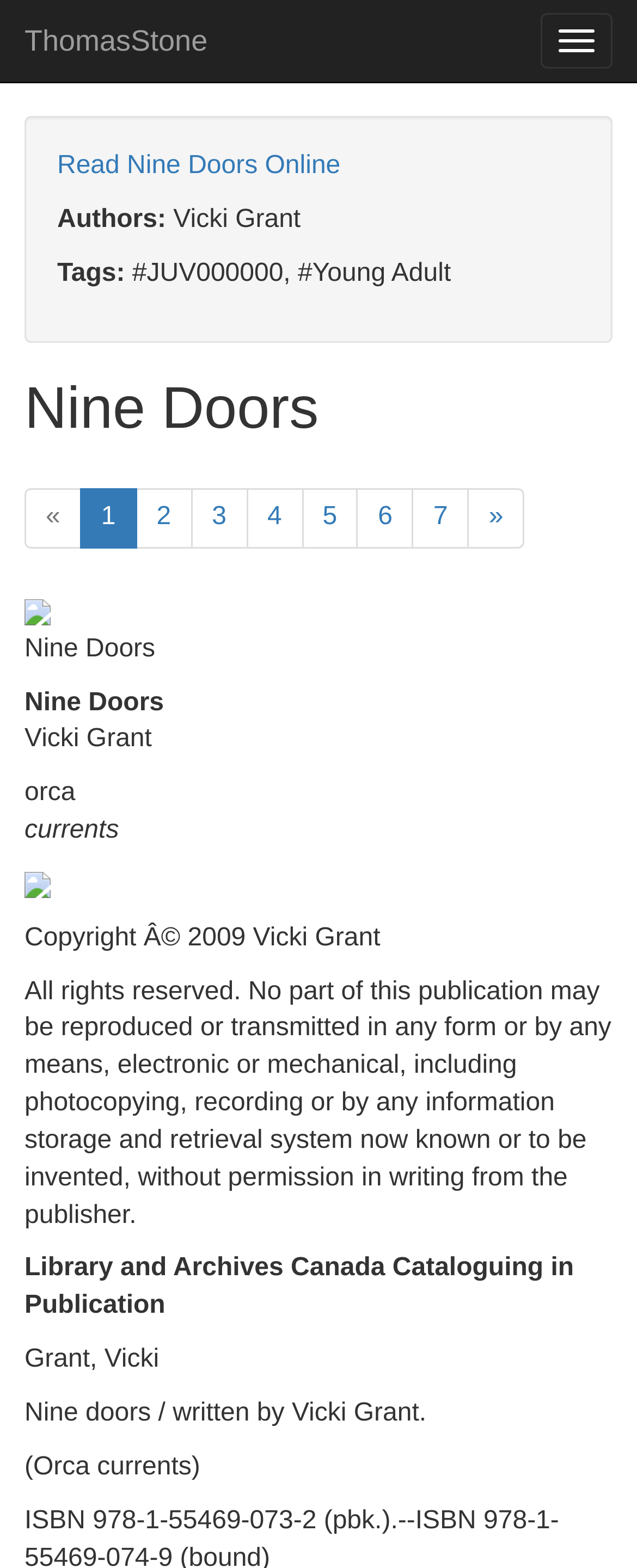Is there an image on the webpage?
Please look at the screenshot and answer using one word or phrase.

Yes